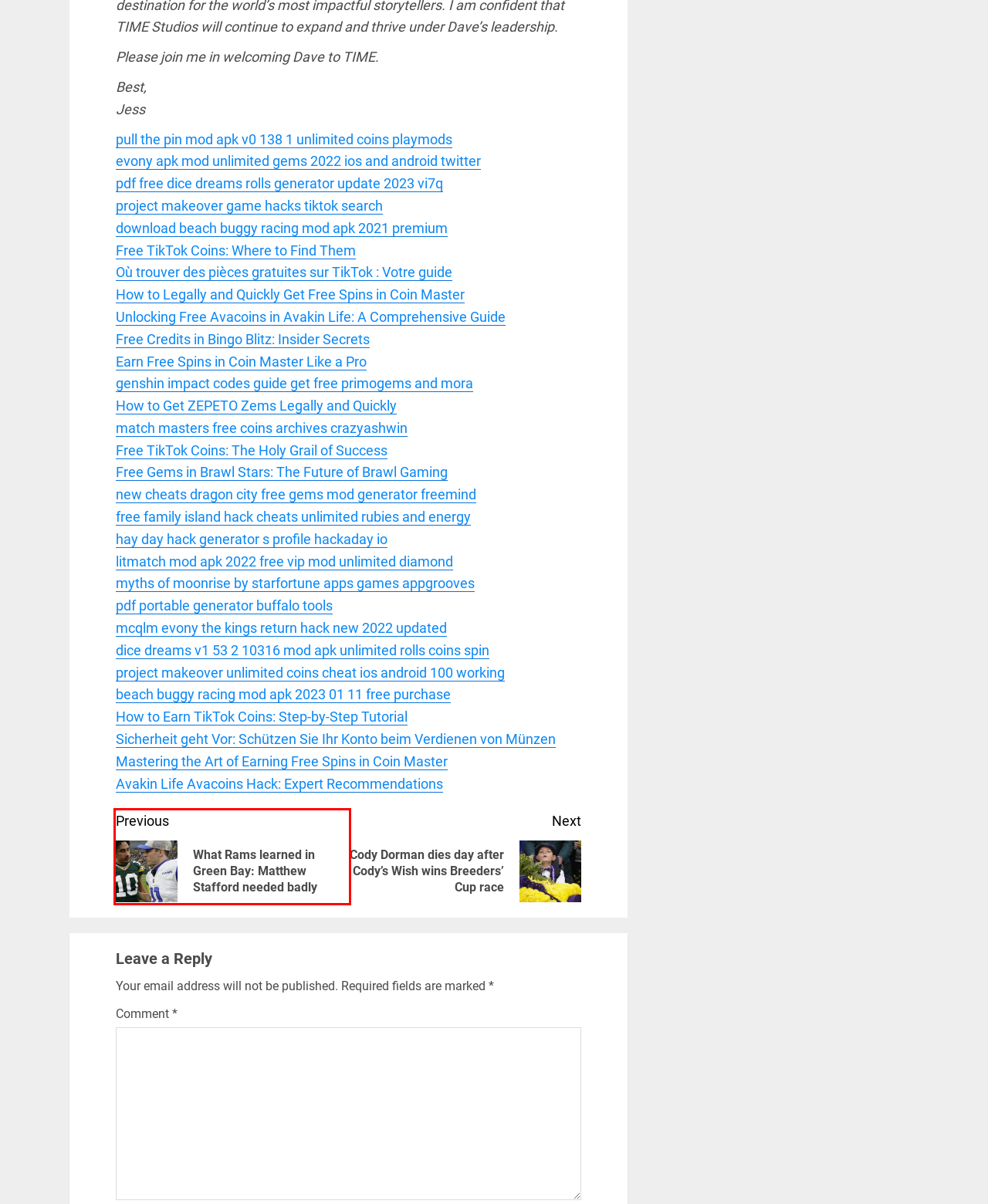Analyze the screenshot of a webpage that features a red rectangle bounding box. Pick the webpage description that best matches the new webpage you would see after clicking on the element within the red bounding box. Here are the candidates:
A. Page not found
B. Cody Dorman dies day after Cody’s Wish wins Breeders’ Cup race – jandemaere
C. November 2023 – jandemaere
D. June 2024 – jandemaere
E. What Rams learned in Green Bay: Matthew Stafford needed badly – jandemaere
F. Jim Harbaugh salutes Chargers’ Justin Herbert at Camp Pendleton – jandemaere
G. Rams made the most of their time at Cal Lutheran University – jandemaere
H. Uncategorized – jandemaere

E